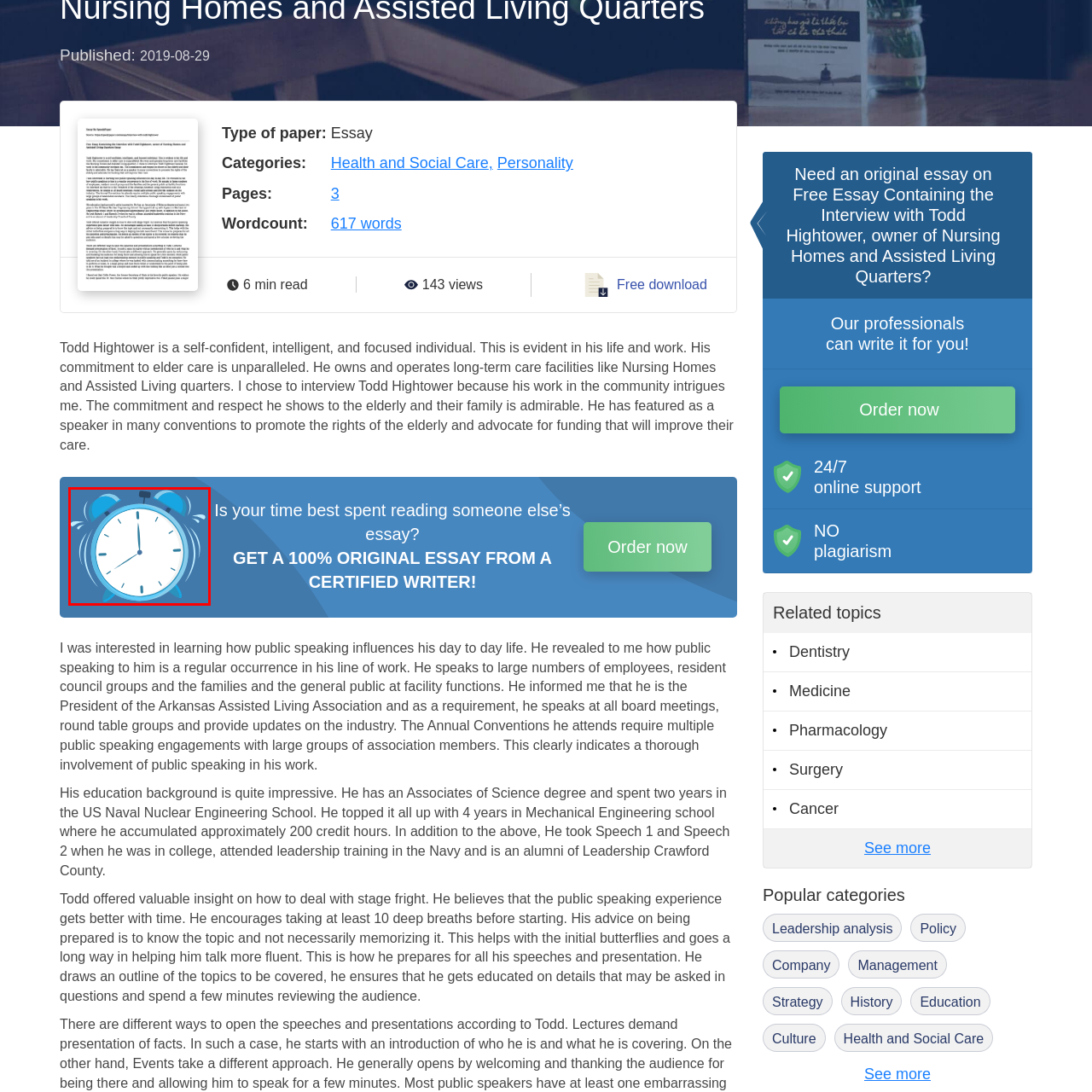Please look at the highlighted area within the red border and provide the answer to this question using just one word or phrase: 
What shape is the clock face?

Circular